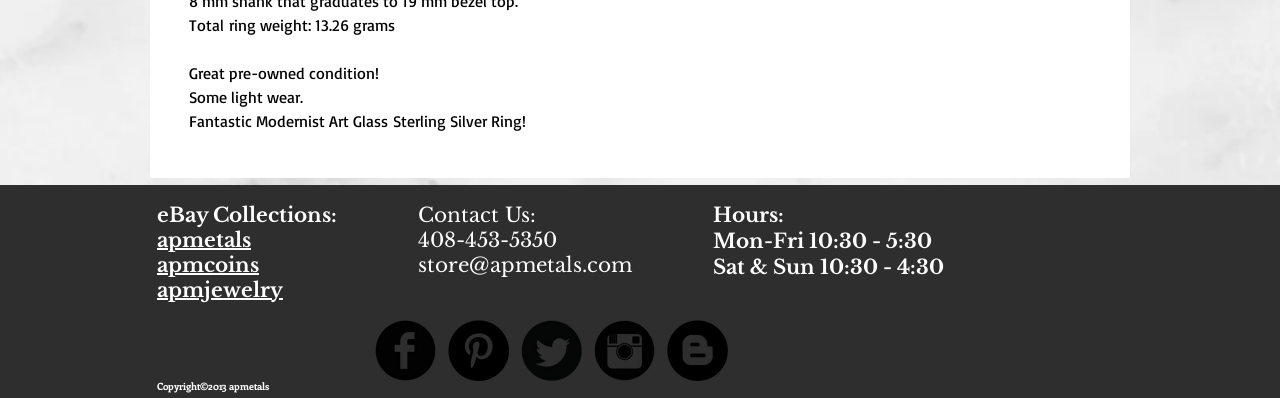Can you find the bounding box coordinates for the element that needs to be clicked to execute this instruction: "Click on the 'Finance' link"? The coordinates should be given as four float numbers between 0 and 1, i.e., [left, top, right, bottom].

None